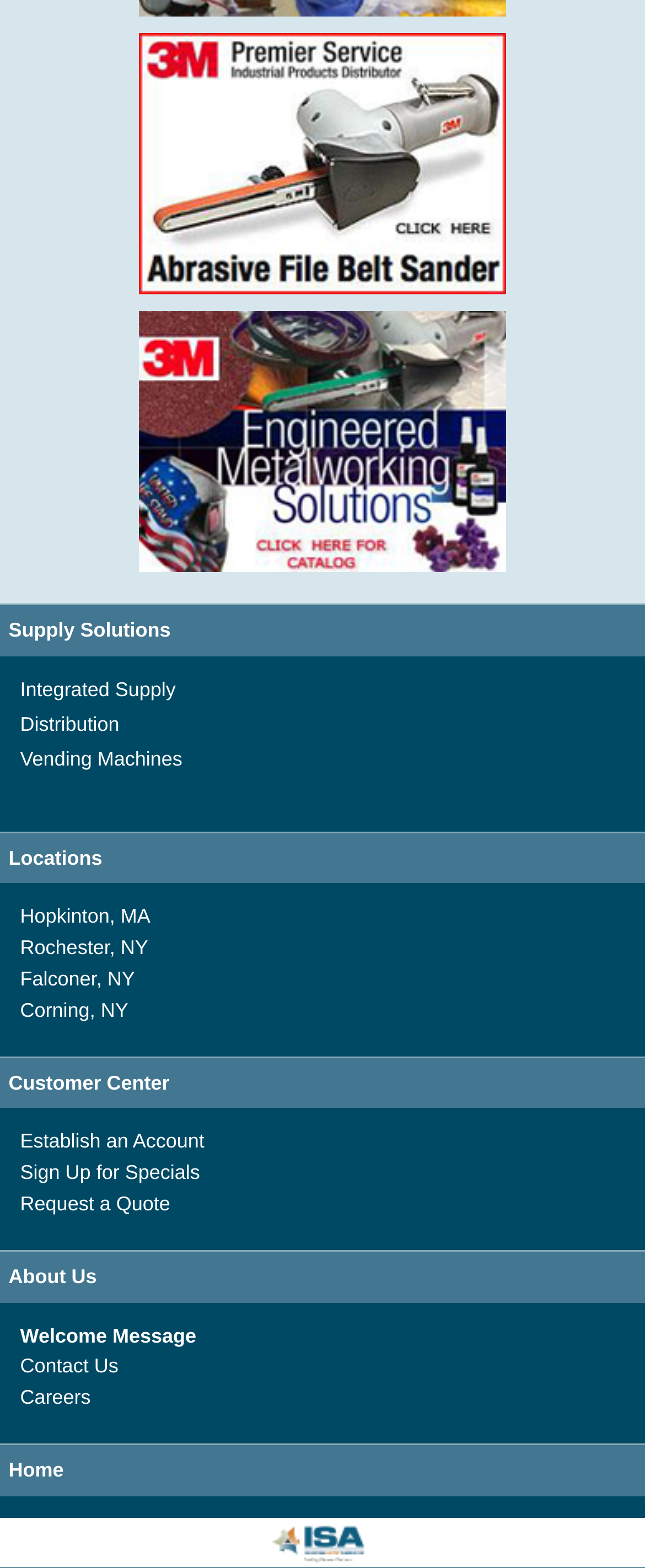Please identify the bounding box coordinates of the element on the webpage that should be clicked to follow this instruction: "Contact Us". The bounding box coordinates should be given as four float numbers between 0 and 1, formatted as [left, top, right, bottom].

[0.031, 0.864, 0.183, 0.879]